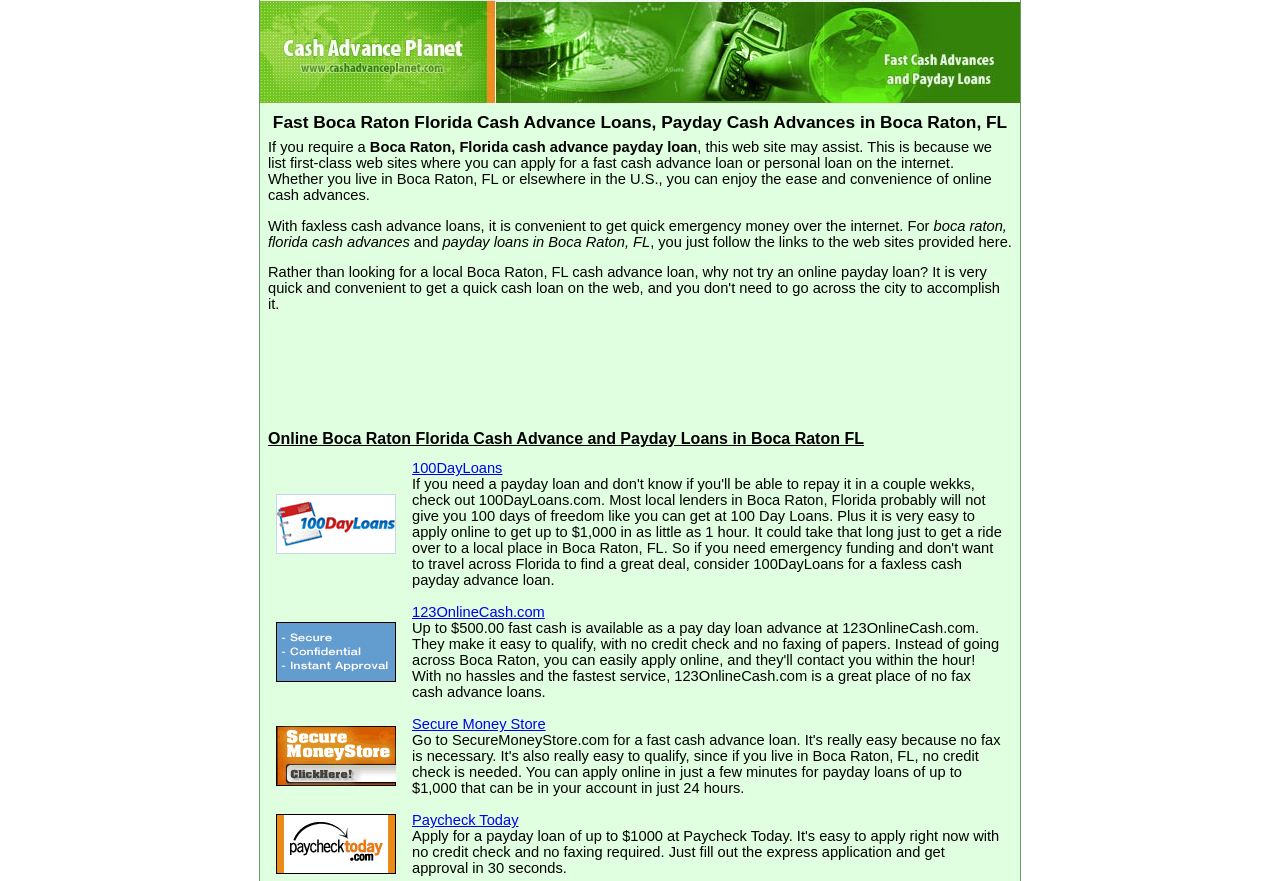Please identify the bounding box coordinates of the element I need to click to follow this instruction: "Send an inquiry to the company".

None